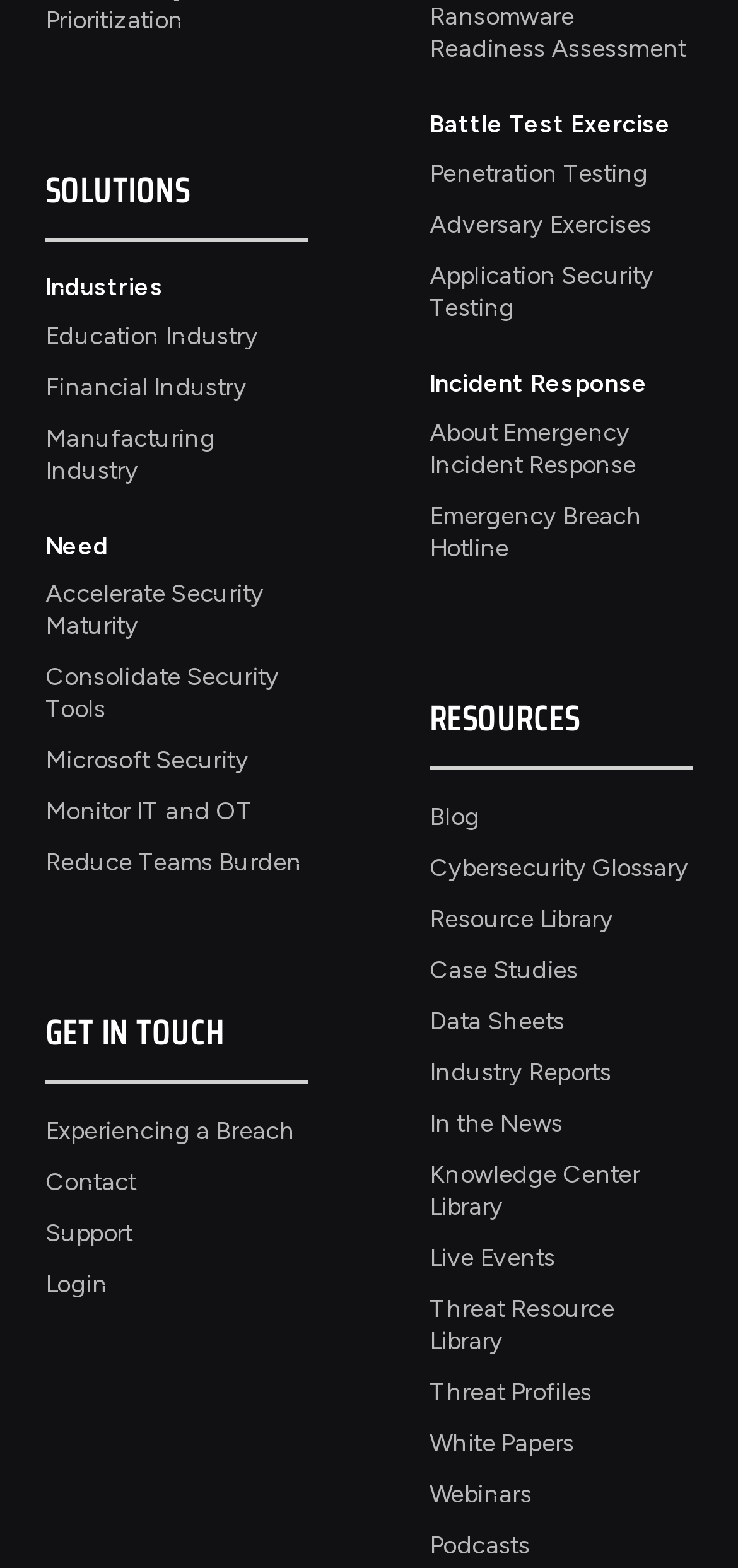What type of resources are available on this webpage?
Answer the question with just one word or phrase using the image.

Blog, Case Studies, Data Sheets